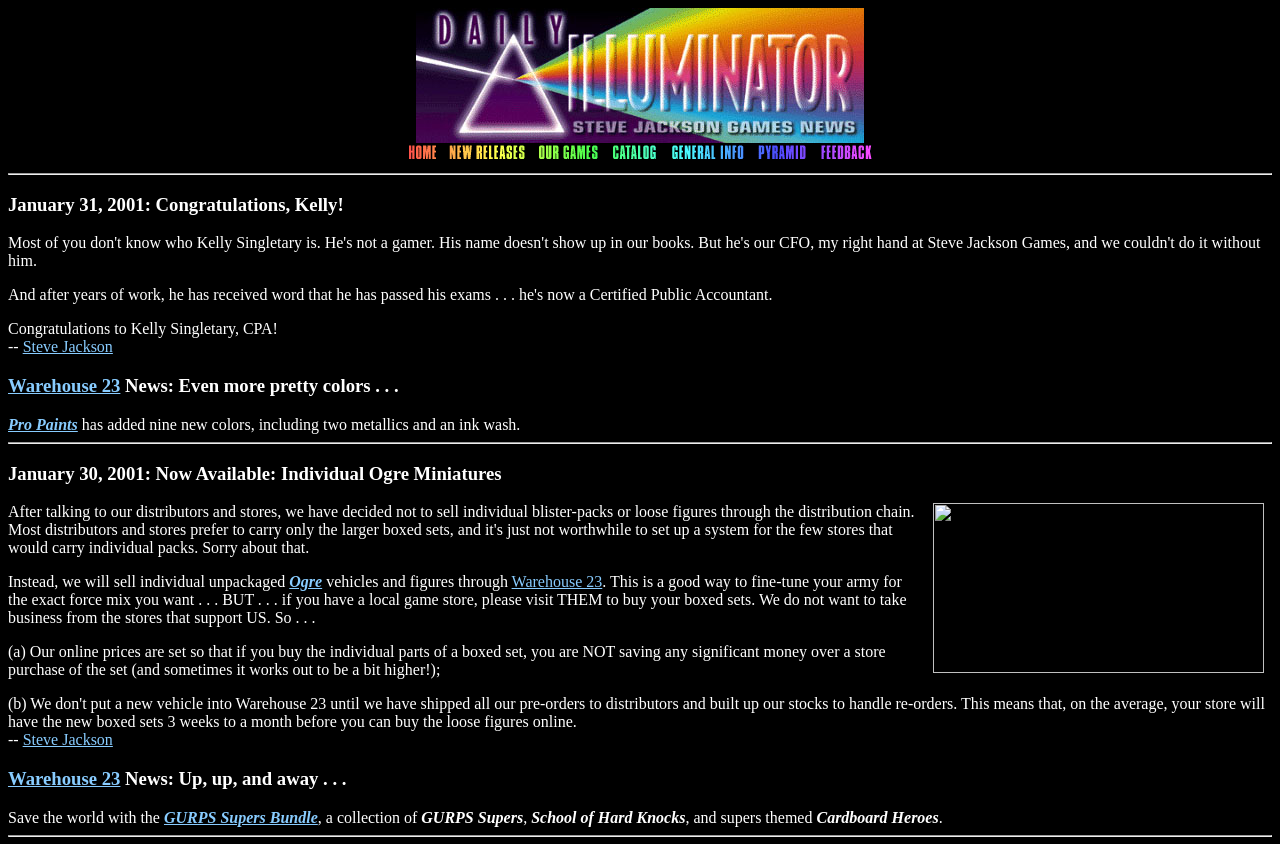Could you indicate the bounding box coordinates of the region to click in order to complete this instruction: "View the New Releases page".

[0.348, 0.174, 0.414, 0.194]